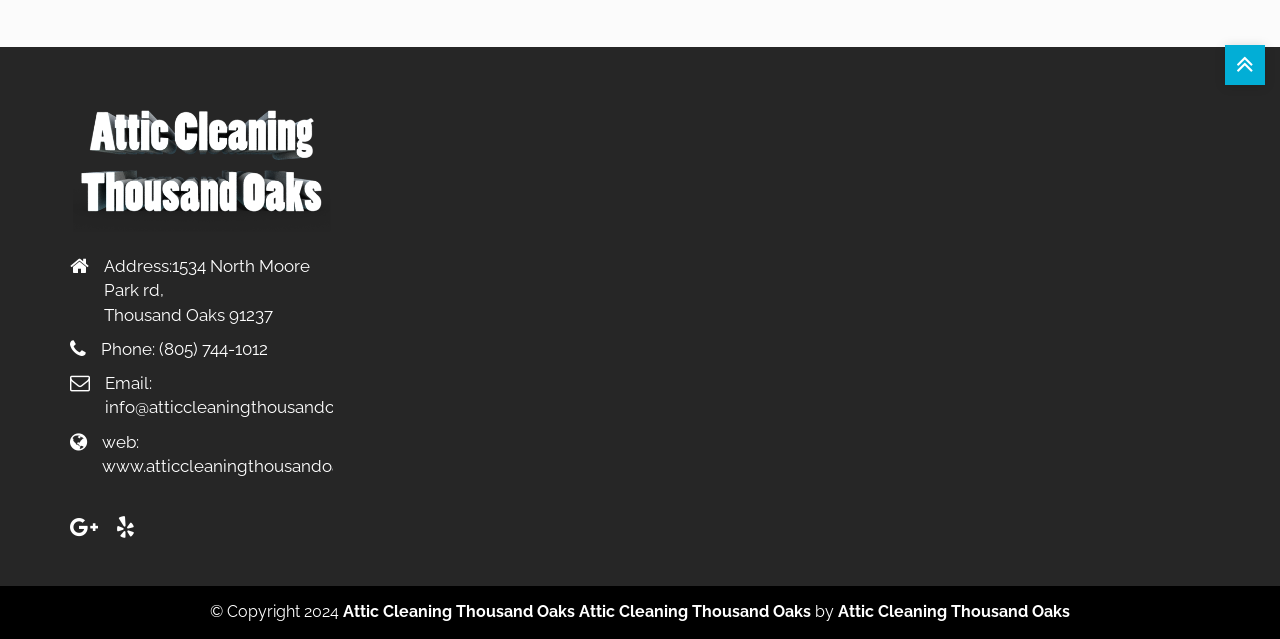Based on the element description Attic Cleaning Thousand Oaks, identify the bounding box of the UI element in the given webpage screenshot. The coordinates should be in the format (top-left x, top-left y, bottom-right x, bottom-right y) and must be between 0 and 1.

[0.655, 0.942, 0.836, 0.972]